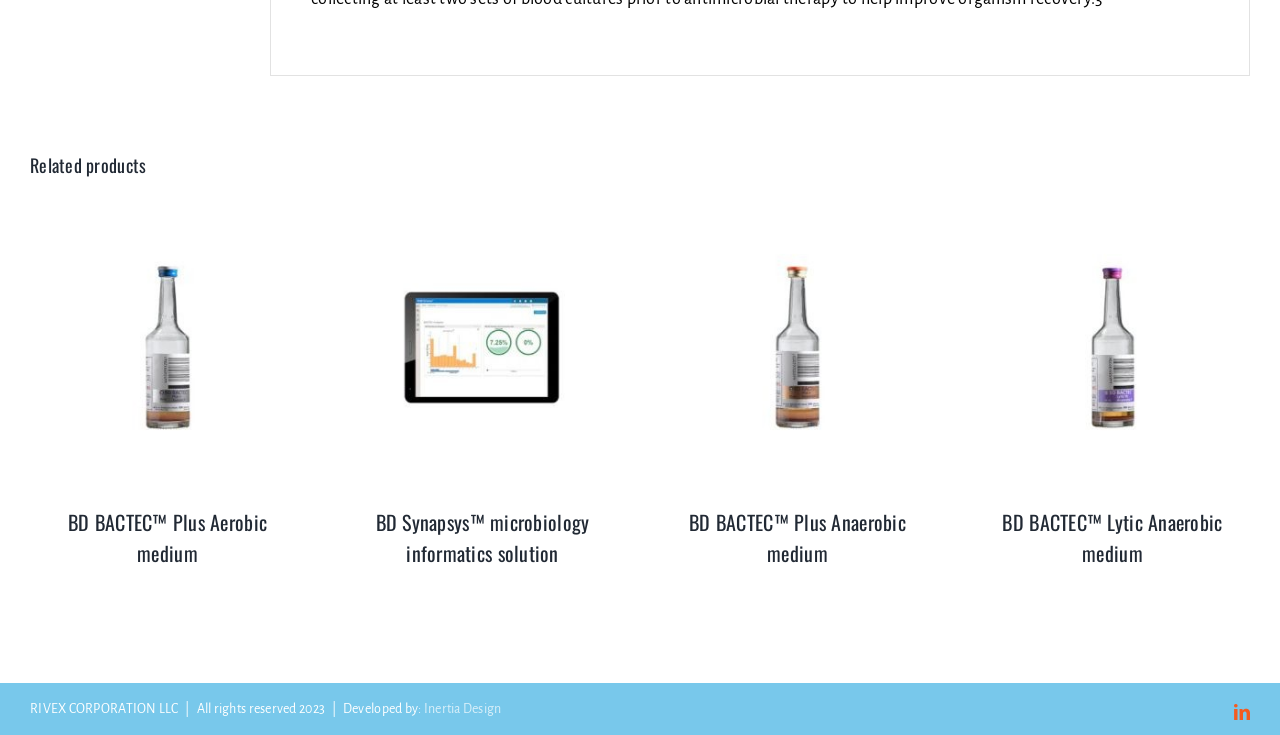Pinpoint the bounding box coordinates of the clickable area needed to execute the instruction: "Get information about BD BACTEC Lytic Anaerobic medium". The coordinates should be specified as four float numbers between 0 and 1, i.e., [left, top, right, bottom].

[0.851, 0.47, 0.888, 0.487]